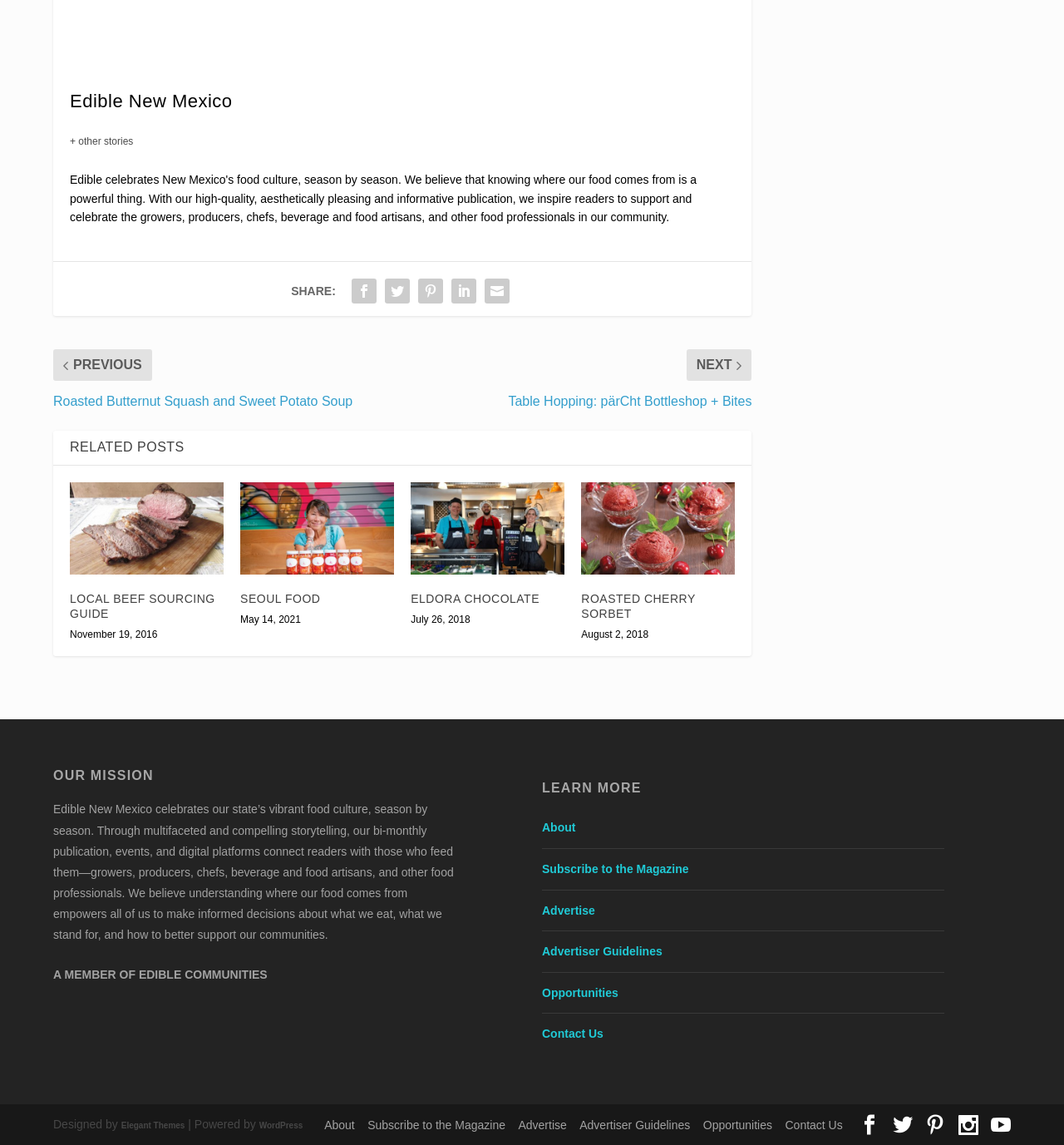Please determine the bounding box coordinates for the element that should be clicked to follow these instructions: "Subscribe to the magazine".

[0.509, 0.733, 0.647, 0.745]